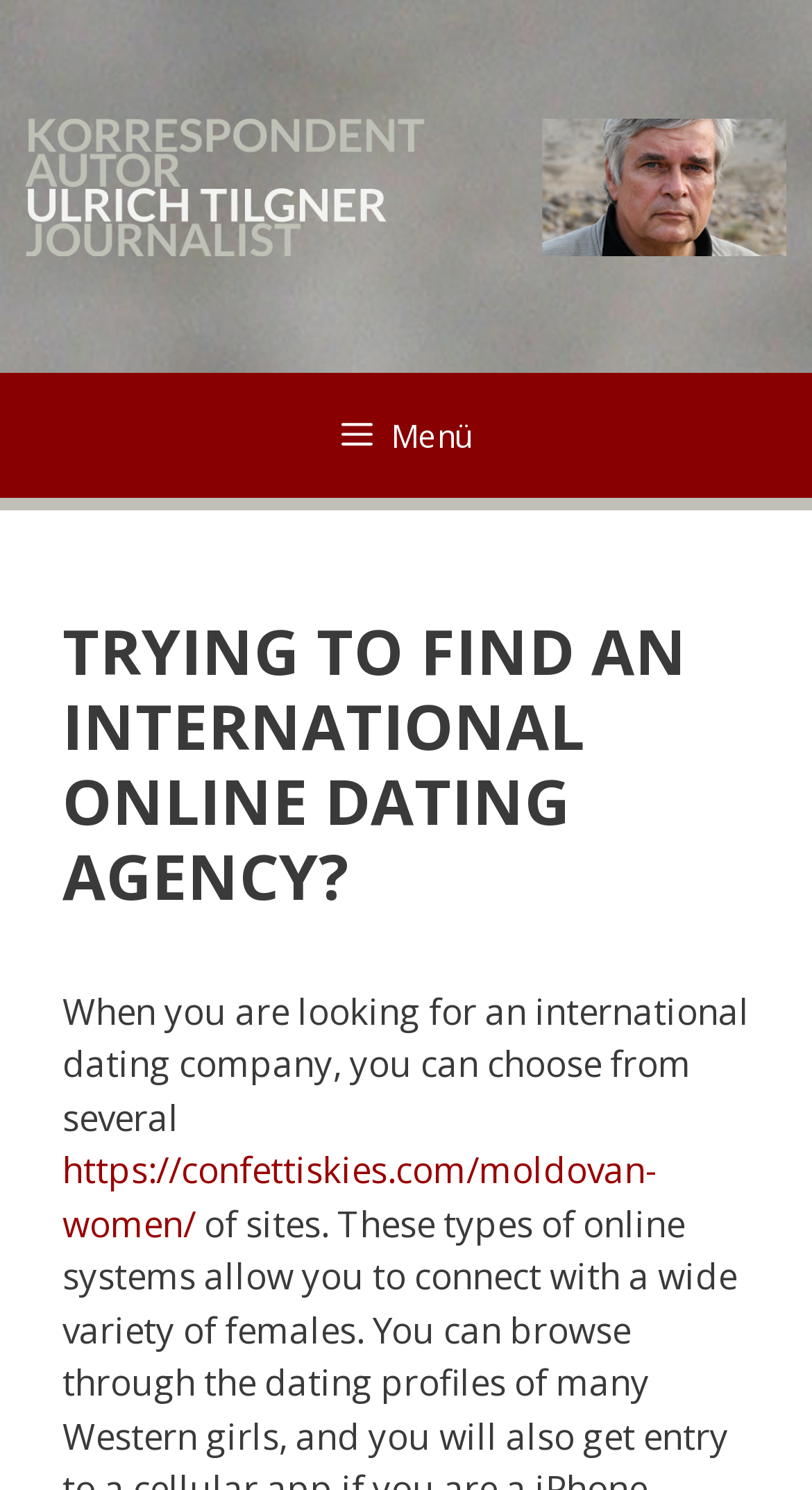Carefully observe the image and respond to the question with a detailed answer:
What type of company is being discussed?

Based on the content of the webpage, specifically the sentence 'When you are looking for an international dating company, you can choose from several...', it is clear that the webpage is discussing international dating companies.